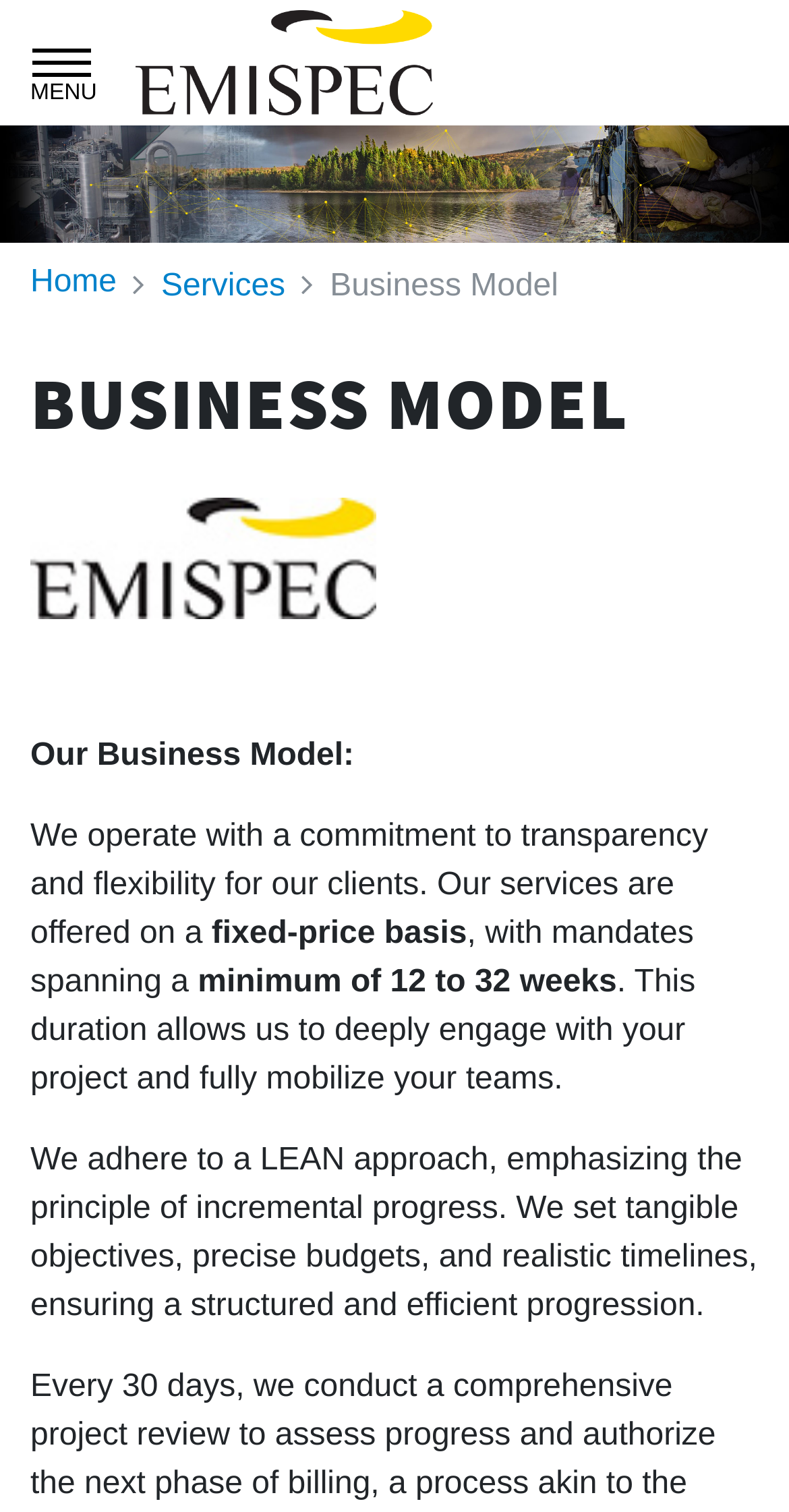Identify the bounding box for the UI element described as: "aria-label="Toggle navigation"". The coordinates should be four float numbers between 0 and 1, i.e., [left, top, right, bottom].

[0.003, 0.003, 0.151, 0.08]